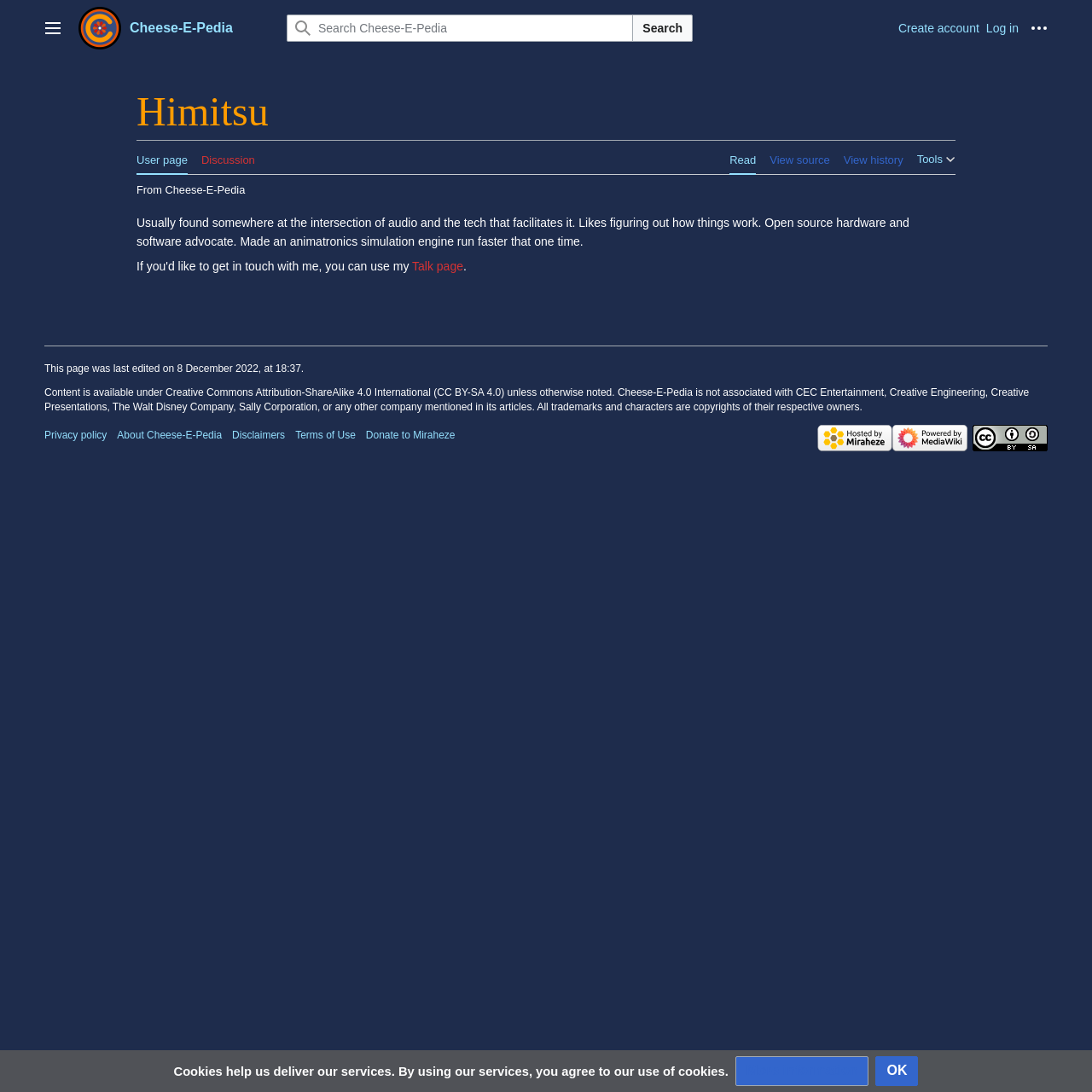Predict the bounding box coordinates of the area that should be clicked to accomplish the following instruction: "Read the page". The bounding box coordinates should consist of four float numbers between 0 and 1, i.e., [left, top, right, bottom].

[0.668, 0.128, 0.692, 0.16]